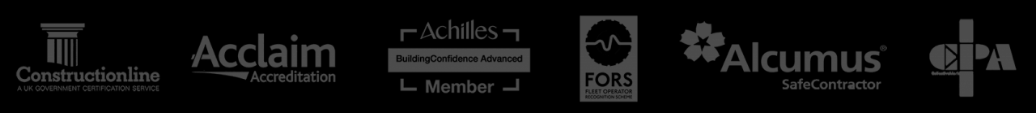Offer a detailed caption for the image presented.

This image features a series of professional accreditation and certification logos representing the commitments and standards upheld by the organization. Each logo is accompanied by its respective title:

1. **Constructionline**: Identified as a UK government certification service, highlighting compliance and quality assurance in construction.
2. **Acclaim Accreditation**: This signifies that the company adheres to rigorous safety and quality assessments.
3. **Achilles**: The logo indicates membership in a network focused on building confidence and improving supply chain resilience.
4. **FORS (Fleet Operator Recognition Scheme)**: Demonstrating a commitment to safe and efficient fleet management.
5. **Alcumus SafeContractor**: This accreditation showcases the organization's dedication to health and safety best practices.
6. **CPA (Construction Plant-hire Association)**: This signifies membership in an industry body that represents the plant-hire sector, promoting quality and service standards.

Overall, the image visually conveys the organization's professionalism and adherence to high standards within the construction industry.